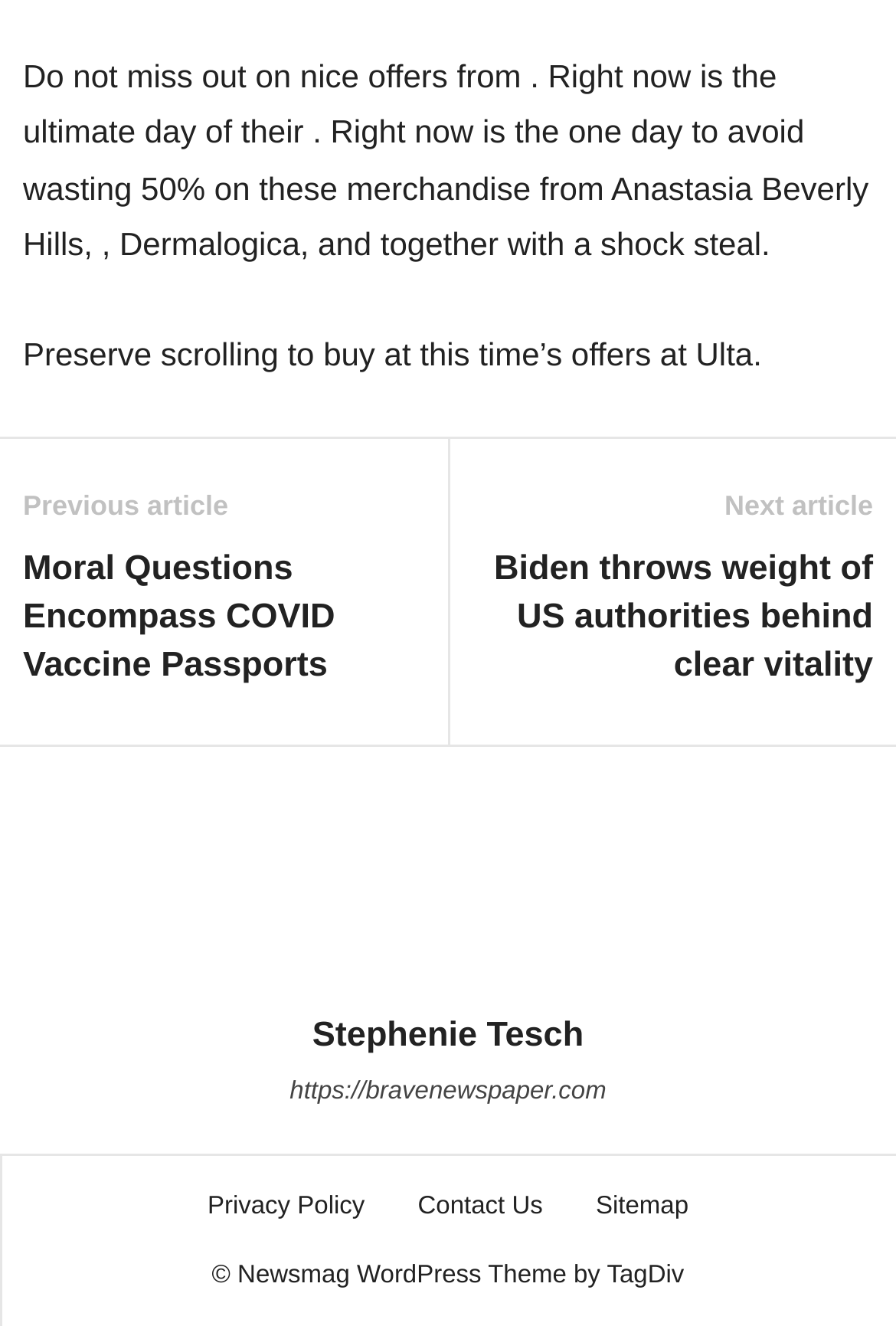Determine the bounding box for the described UI element: "https://bravenewspaper.com".

[0.323, 0.812, 0.677, 0.833]